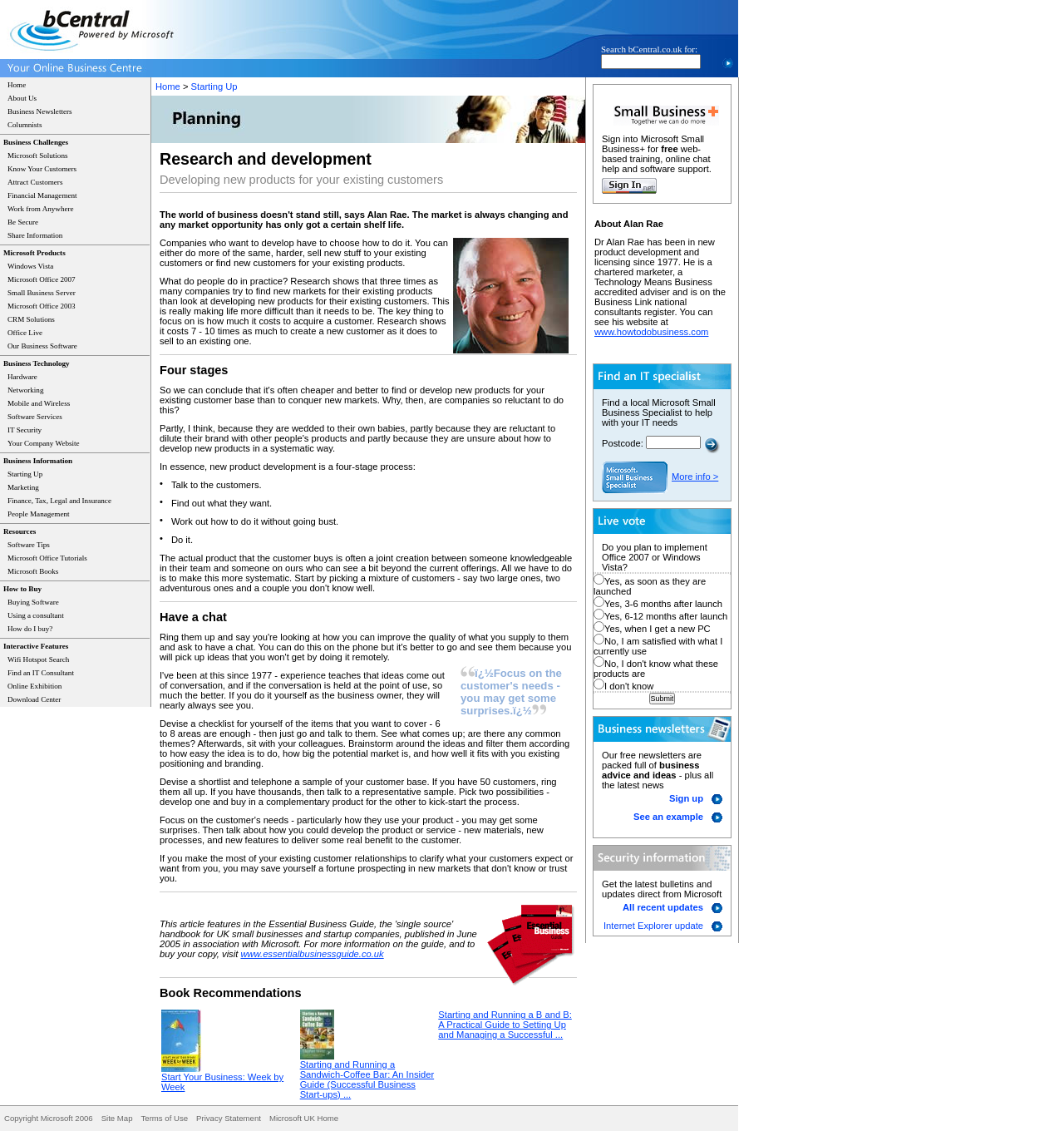Please respond in a single word or phrase: 
What is the cost of acquiring a new customer compared to selling to an existing one?

7-10 times